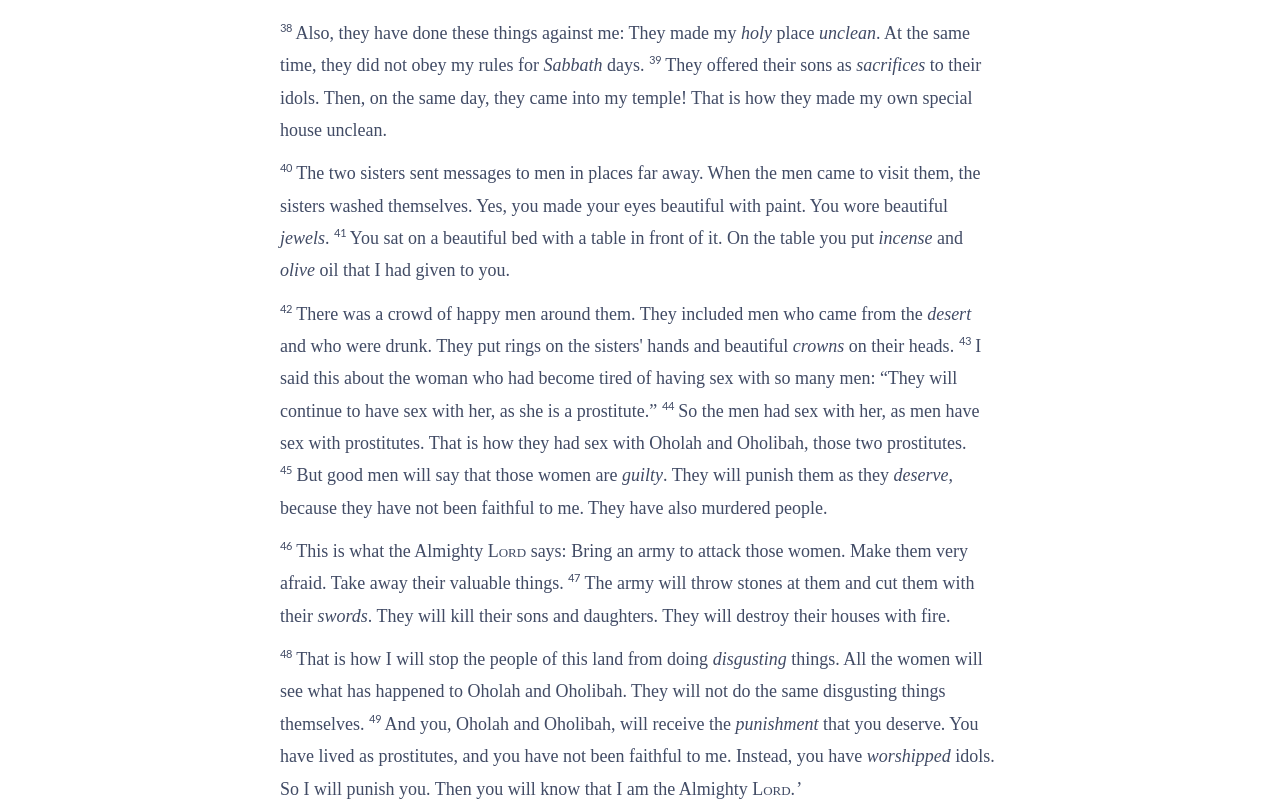Please analyze the image and give a detailed answer to the question:
What is the punishment for the women?

In verse 47, it is mentioned that the army will throw stones at them and cut them with their swords, which implies that the punishment for the women is death, as stated in the StaticText element with bounding box coordinates [0.219, 0.712, 0.761, 0.777].